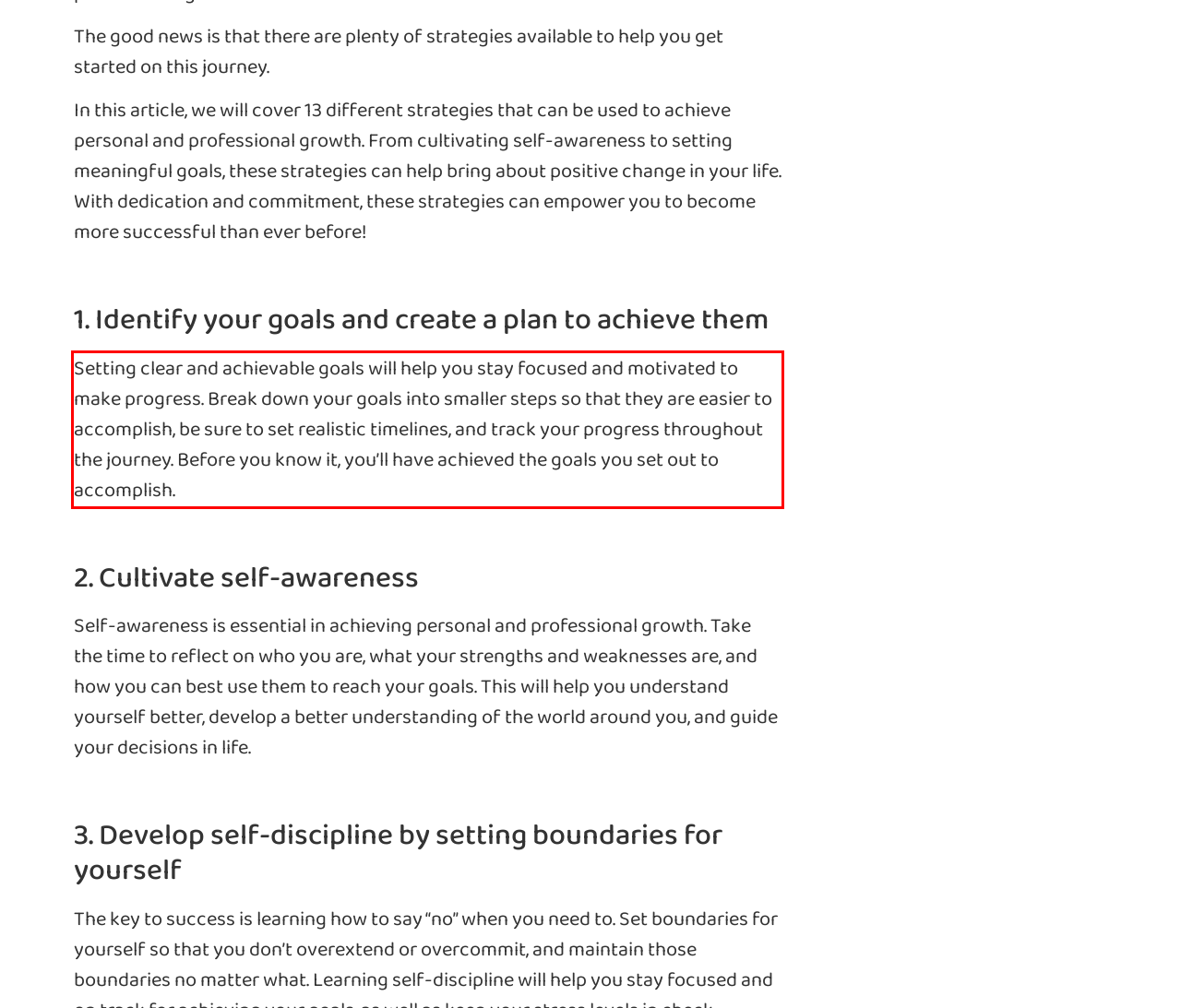Observe the screenshot of the webpage that includes a red rectangle bounding box. Conduct OCR on the content inside this red bounding box and generate the text.

Setting clear and achievable goals will help you stay focused and motivated to make progress. Break down your goals into smaller steps so that they are easier to accomplish, be sure to set realistic timelines, and track your progress throughout the journey. Before you know it, you’ll have achieved the goals you set out to accomplish.